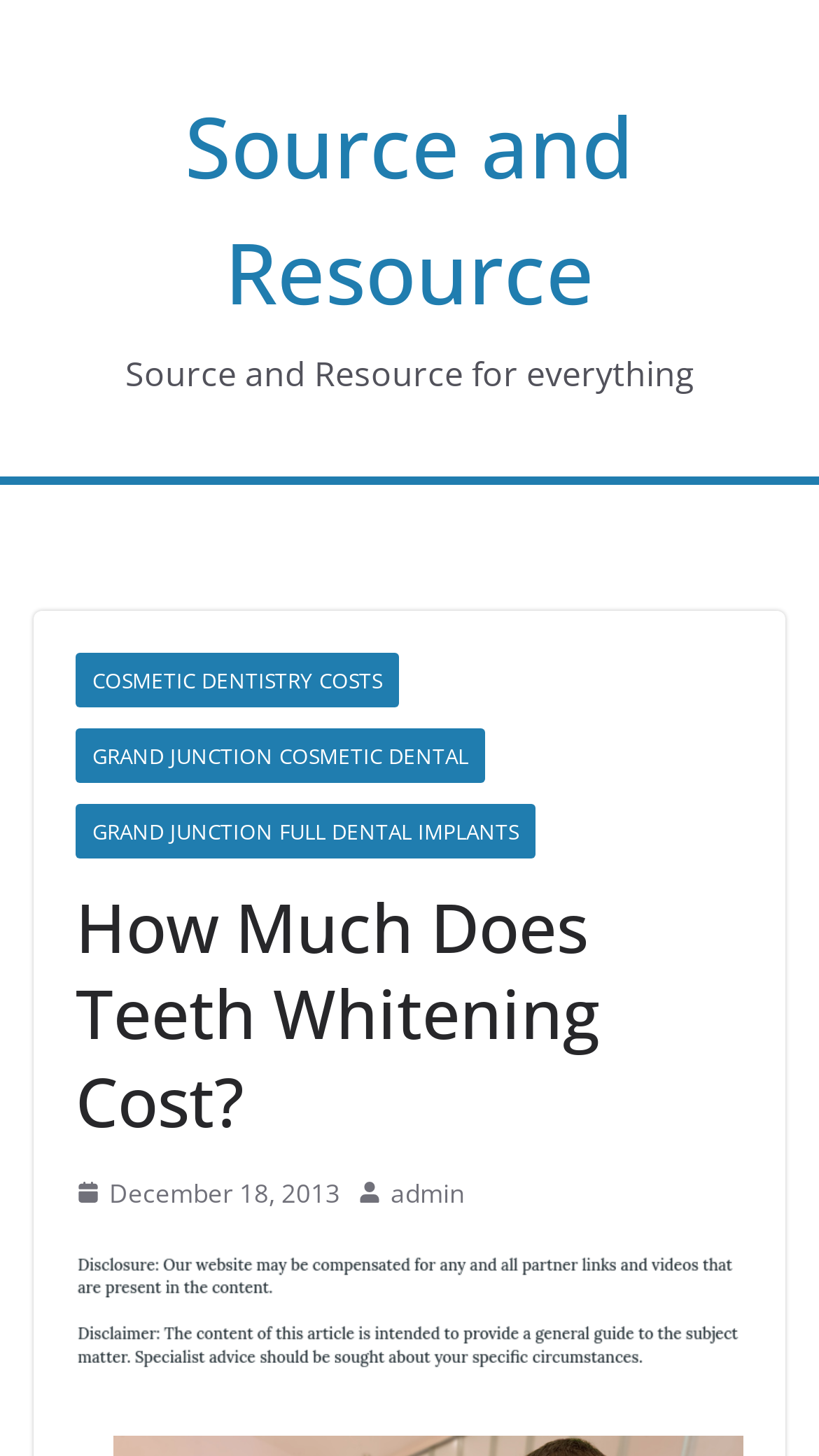What is the principal heading displayed on the webpage?

How Much Does Teeth Whitening Cost?